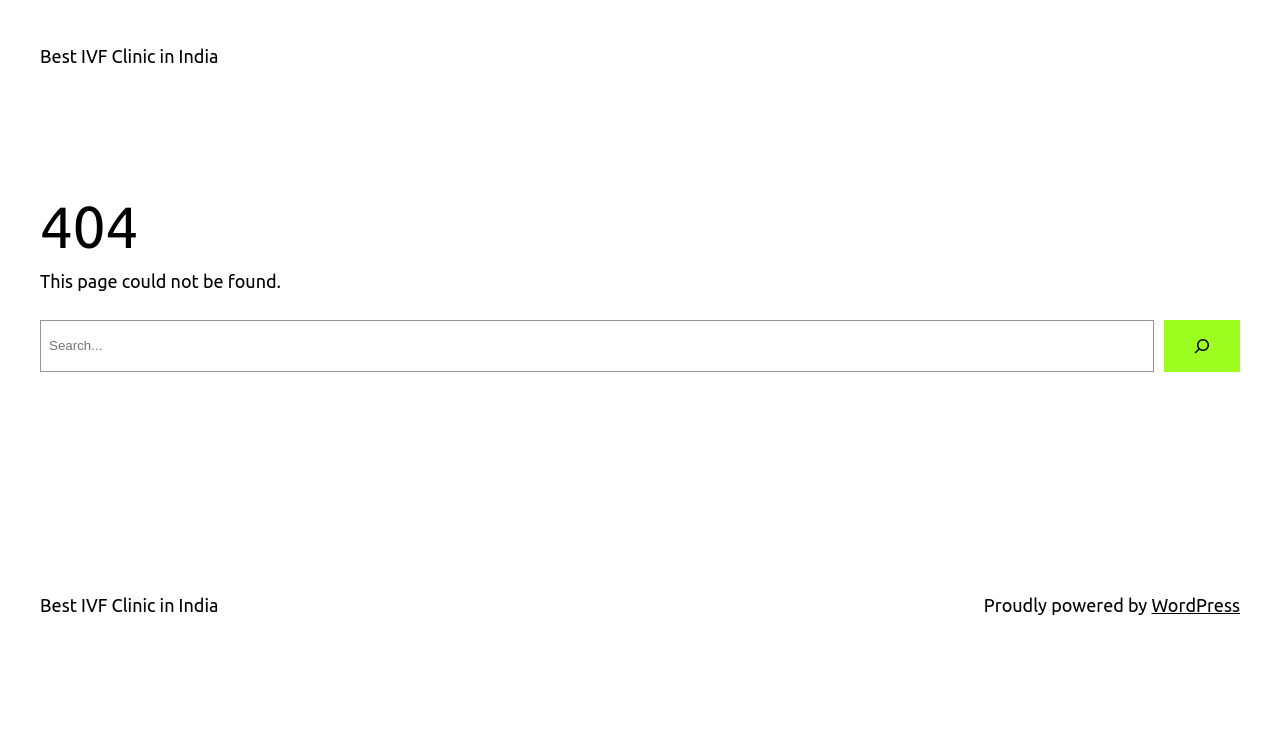What is the status code of the page? Examine the screenshot and reply using just one word or a brief phrase.

404